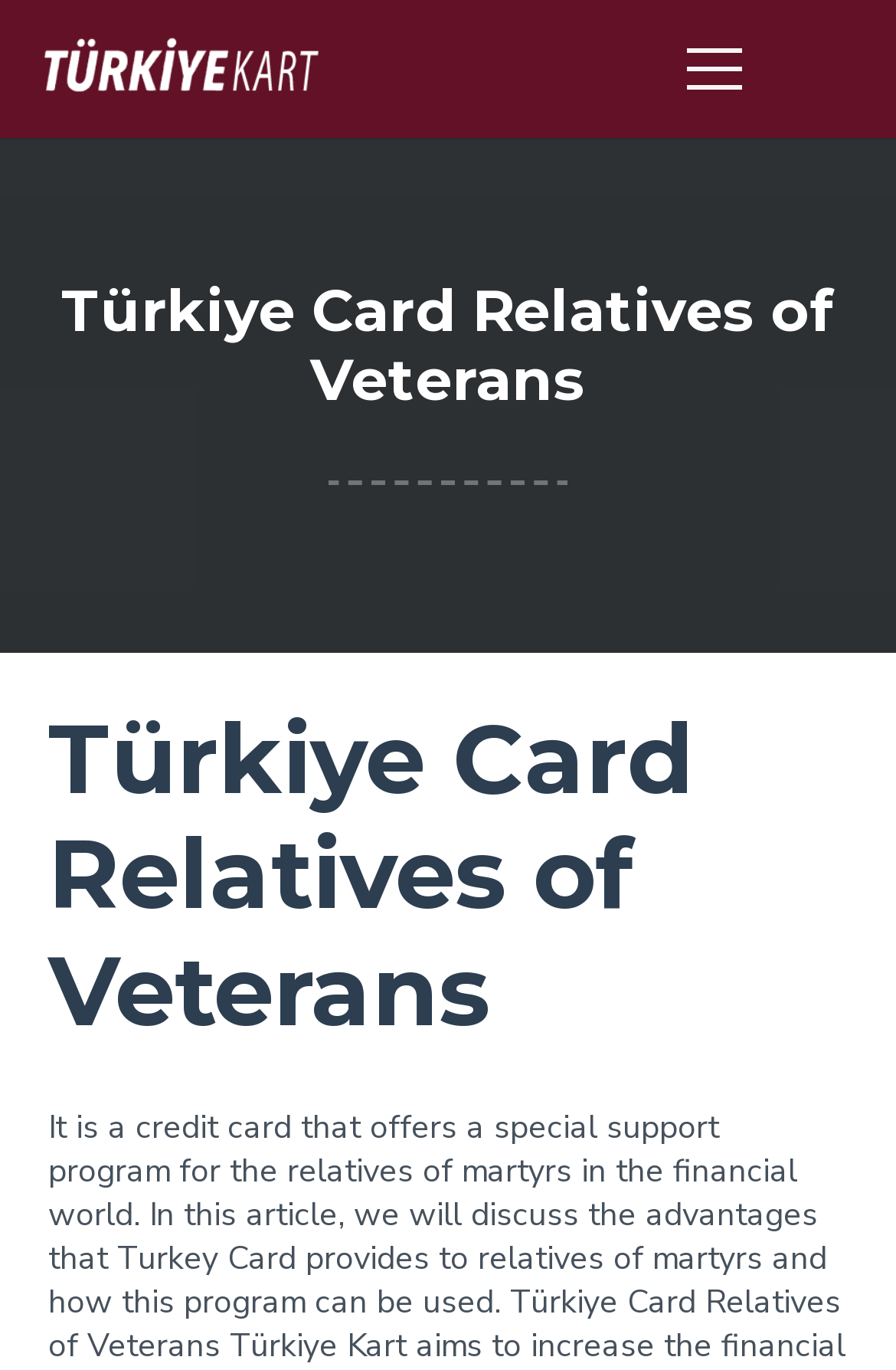Please predict the bounding box coordinates (top-left x, top-left y, bottom-right x, bottom-right y) for the UI element in the screenshot that fits the description: aria-label="Bağlantı"

[0.036, 0.025, 0.367, 0.076]